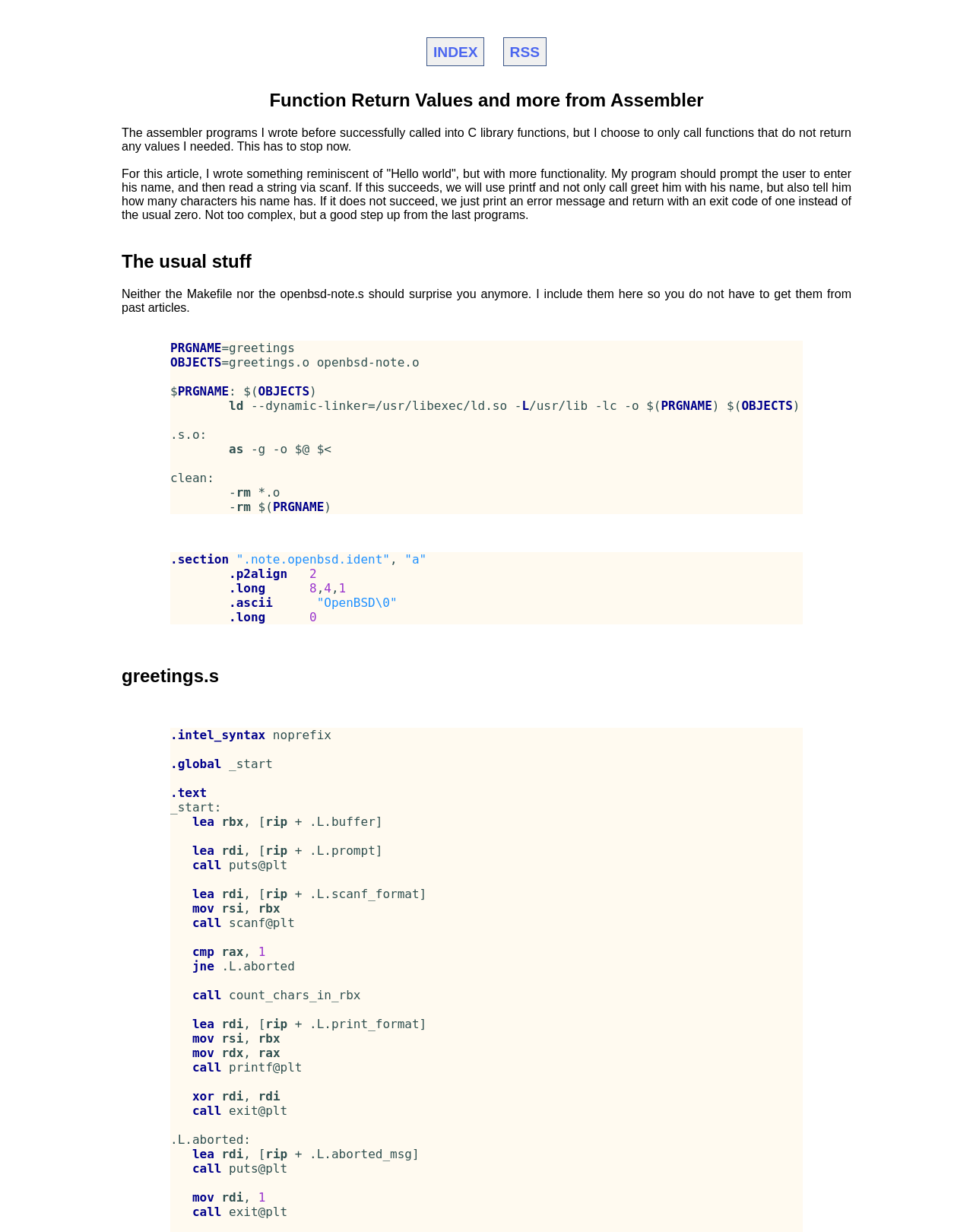Generate a comprehensive description of the webpage.

This webpage is about function return values and more from Assembler. At the top, there are two links, "INDEX" and "RSS", positioned side by side. Below them, there is a heading that repeats the title of the webpage. 

The main content of the webpage is divided into several sections. The first section starts with a paragraph of text that explains the purpose of the article, which is to demonstrate how to call C library functions that return values. This is followed by another paragraph that describes the program's functionality, which includes prompting the user to enter their name, reading a string via scanf, and printing a greeting message with the name and its character count.

The next section is headed "The usual stuff" and contains the Makefile and openbsd-note.s code, which are familiar to readers from previous articles. 

The following sections contain code snippets, including the program's Makefile, object files, and assembly code. The assembly code is written in Intel syntax and includes various instructions, such as lea, call, and cmp. The code is formatted with indentation to show the hierarchical structure.

Throughout the webpage, there are no images, but the text is organized into clear sections with headings, making it easy to follow and understand.